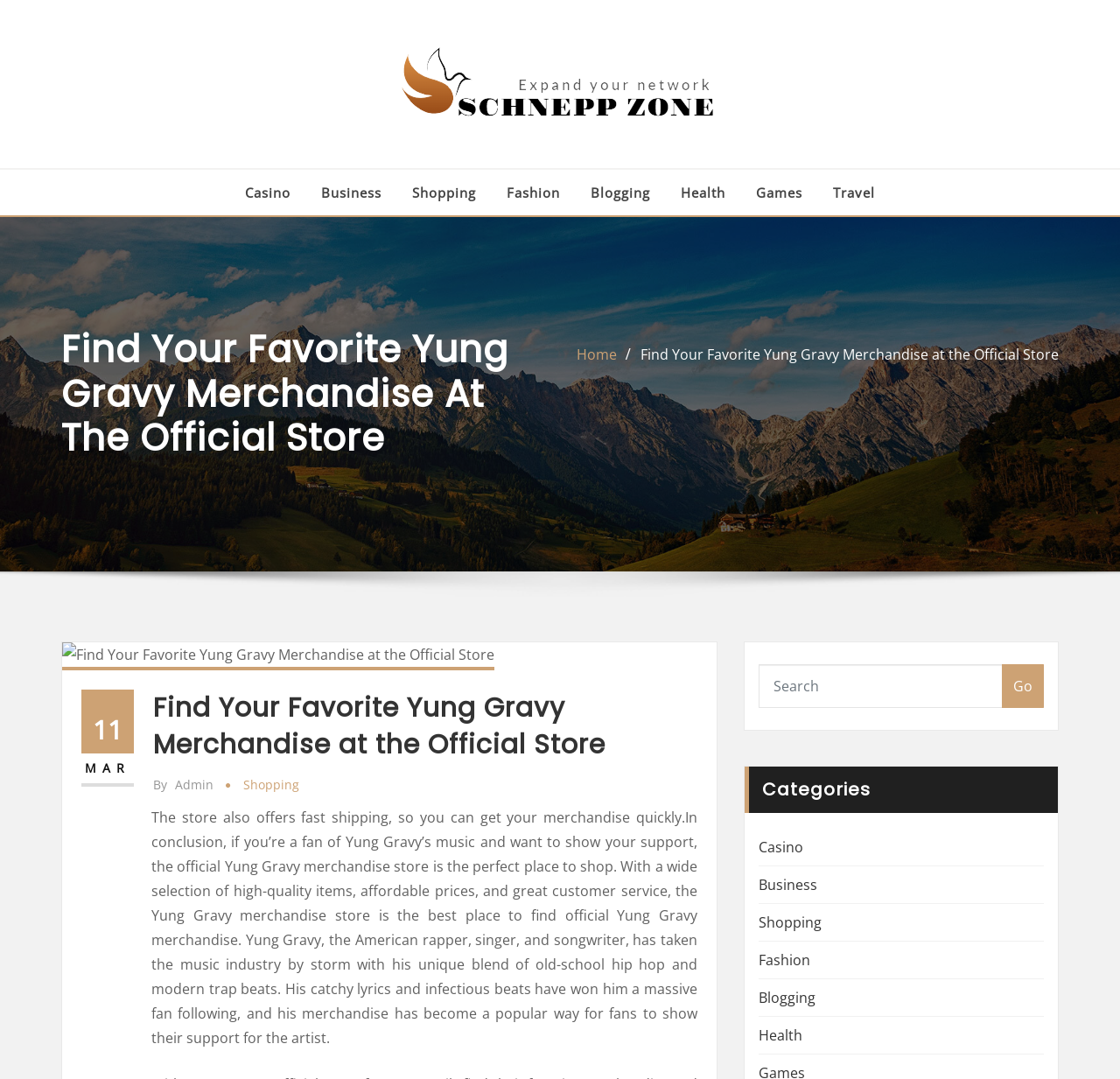Please specify the bounding box coordinates in the format (top-left x, top-left y, bottom-right x, bottom-right y), with values ranging from 0 to 1. Identify the bounding box for the UI component described as follows: Casino

[0.219, 0.168, 0.259, 0.189]